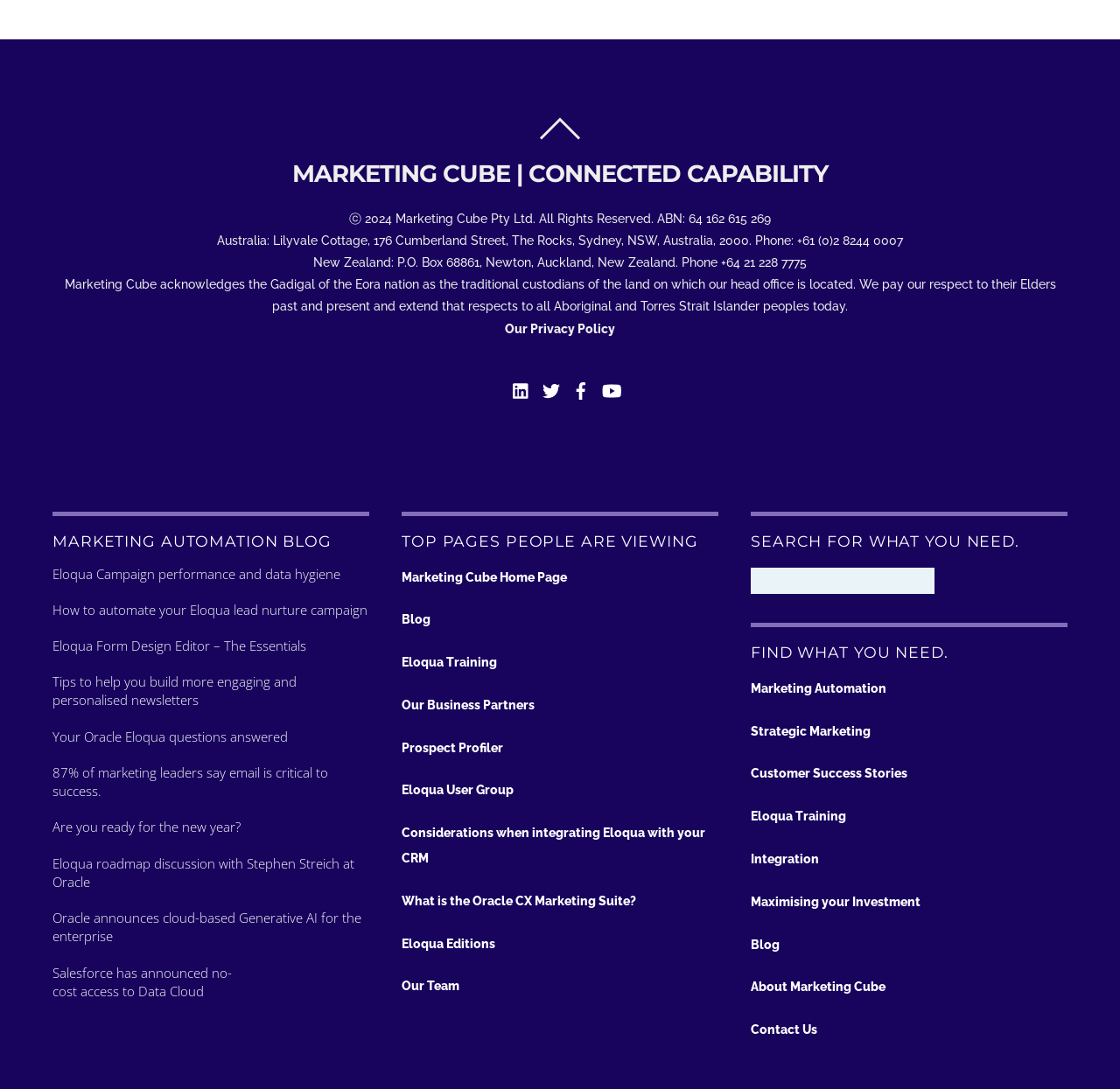Identify the bounding box coordinates for the UI element that matches this description: "#ArtistsStudioTour2015".

None